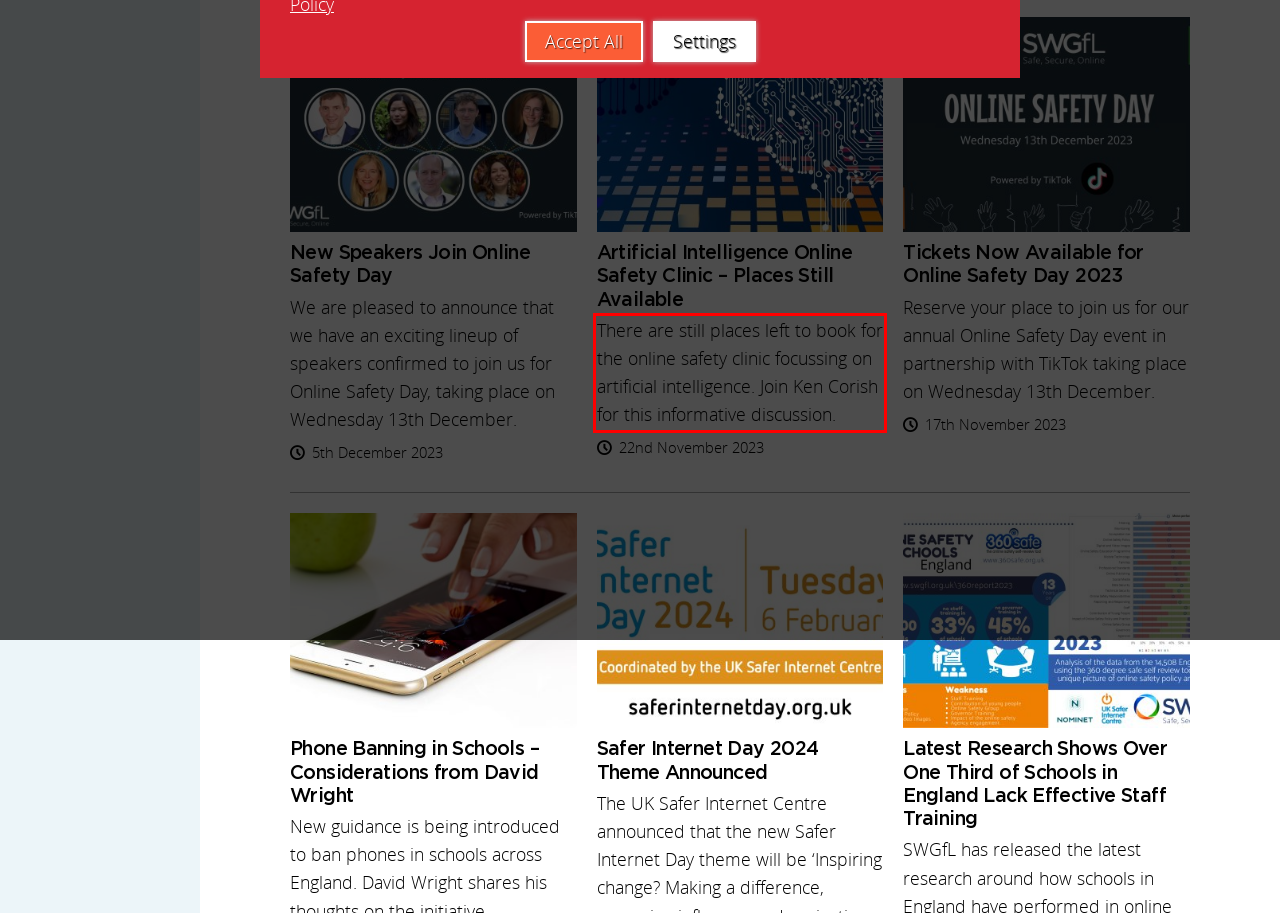Within the screenshot of the webpage, locate the red bounding box and use OCR to identify and provide the text content inside it.

There are still places left to book for the online safety clinic focussing on artificial intelligence. Join Ken Corish for this informative discussion.